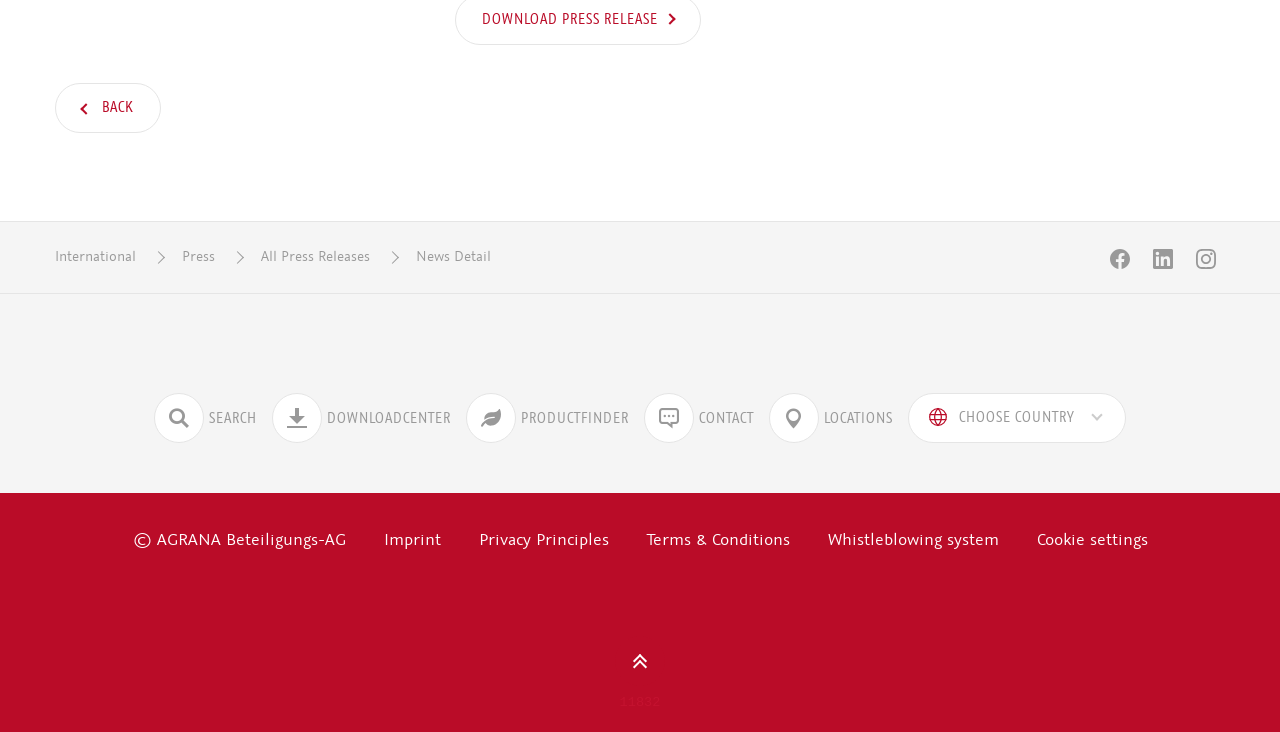Identify the bounding box coordinates of the section to be clicked to complete the task described by the following instruction: "Click on the BACK link". The coordinates should be four float numbers between 0 and 1, formatted as [left, top, right, bottom].

[0.043, 0.114, 0.126, 0.182]